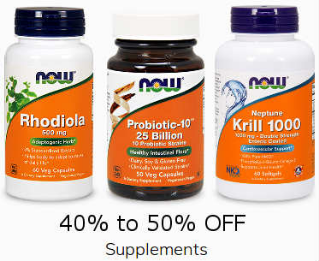Respond to the following query with just one word or a short phrase: 
What is the discount range on the health supplements?

40% to 50% OFF